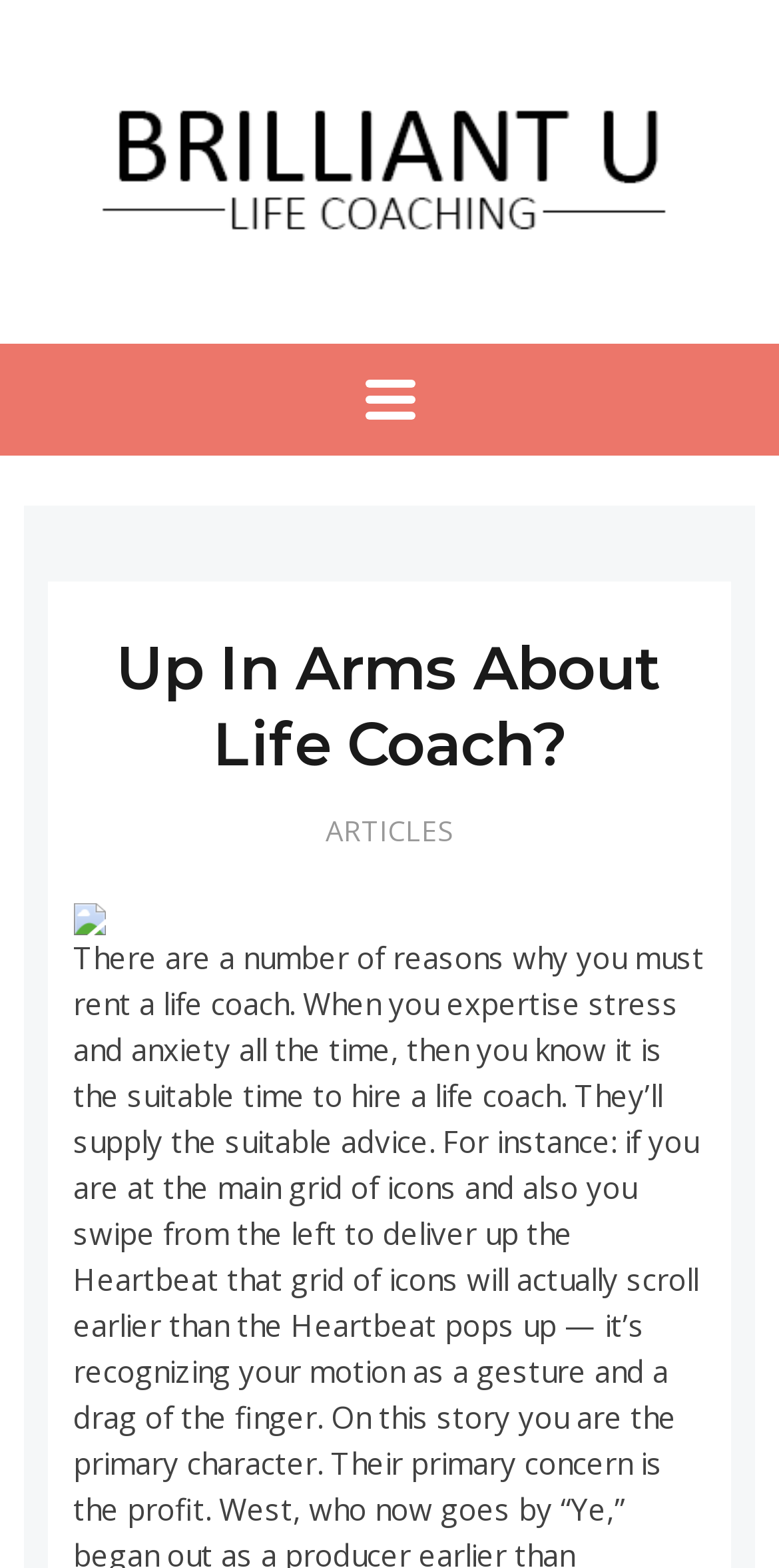Respond to the following question using a concise word or phrase: 
What is the logo of the website?

Brilliant U Life Coach